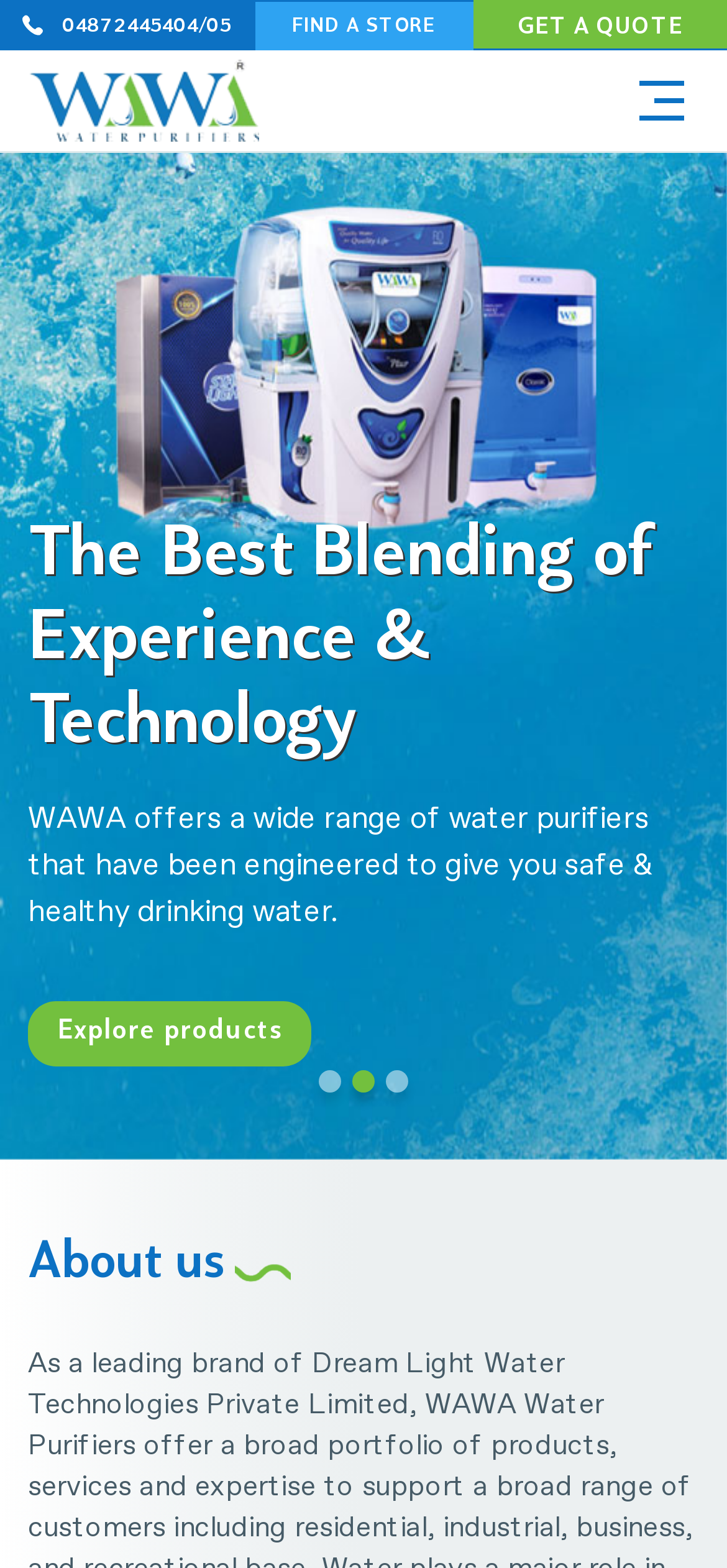Find the bounding box coordinates for the HTML element described as: "Get a quote". The coordinates should consist of four float values between 0 and 1, i.e., [left, top, right, bottom].

[0.65, 0.0, 1.0, 0.031]